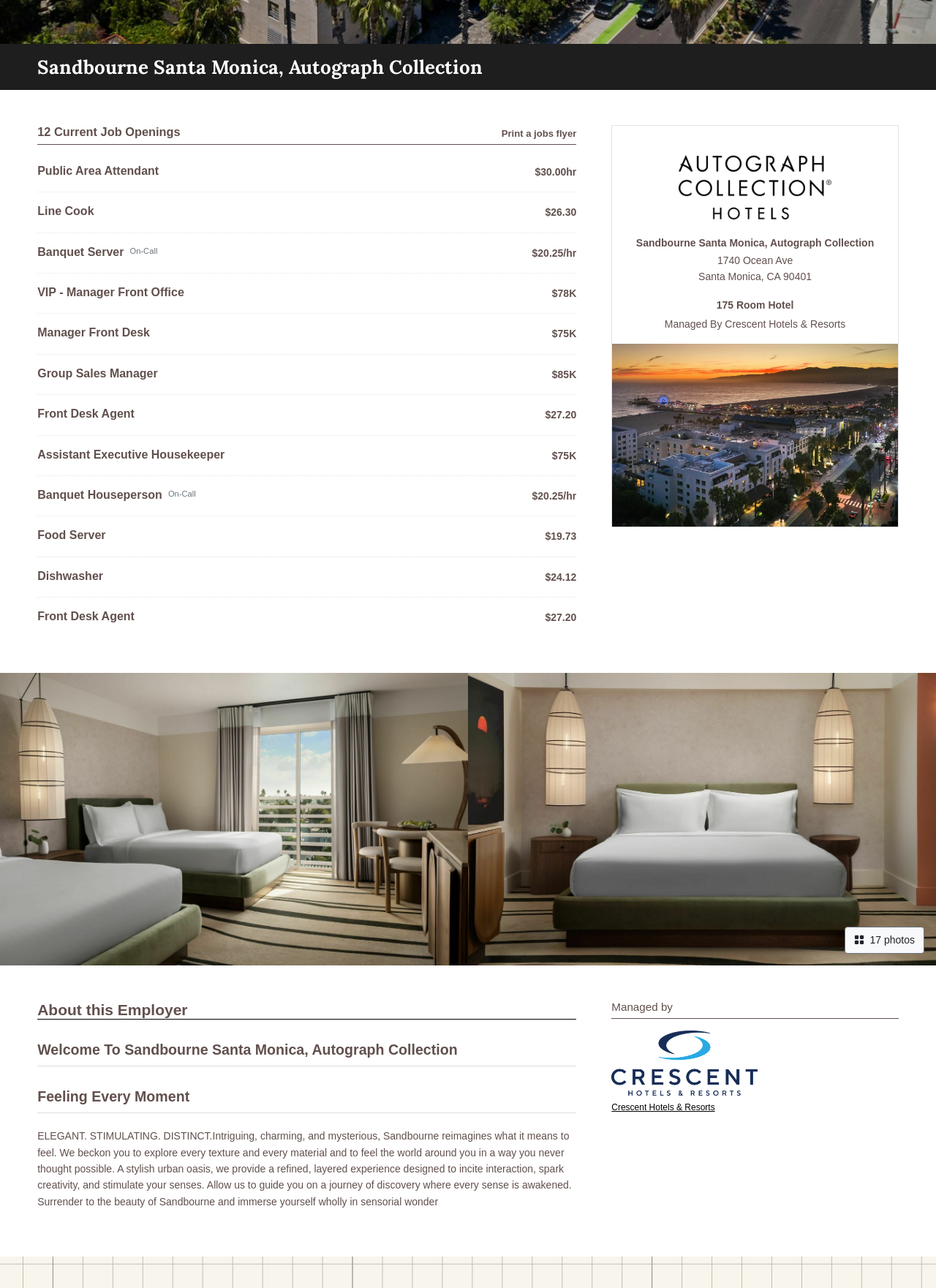Calculate the bounding box coordinates for the UI element based on the following description: "Public Area Attendant". Ensure the coordinates are four float numbers between 0 and 1, i.e., [left, top, right, bottom].

[0.04, 0.128, 0.17, 0.137]